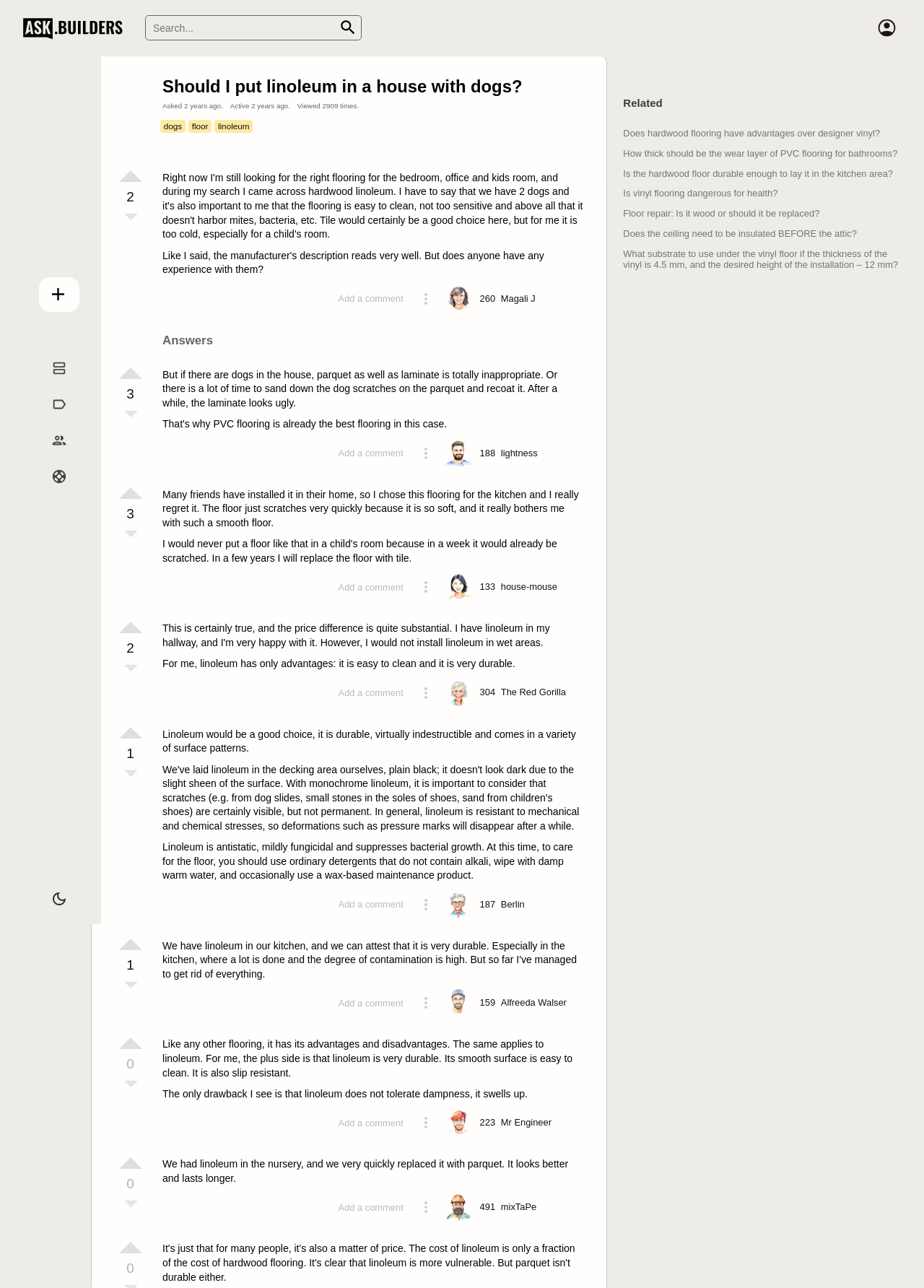How many answers are provided to the question?
Based on the image, give a one-word or short phrase answer.

3